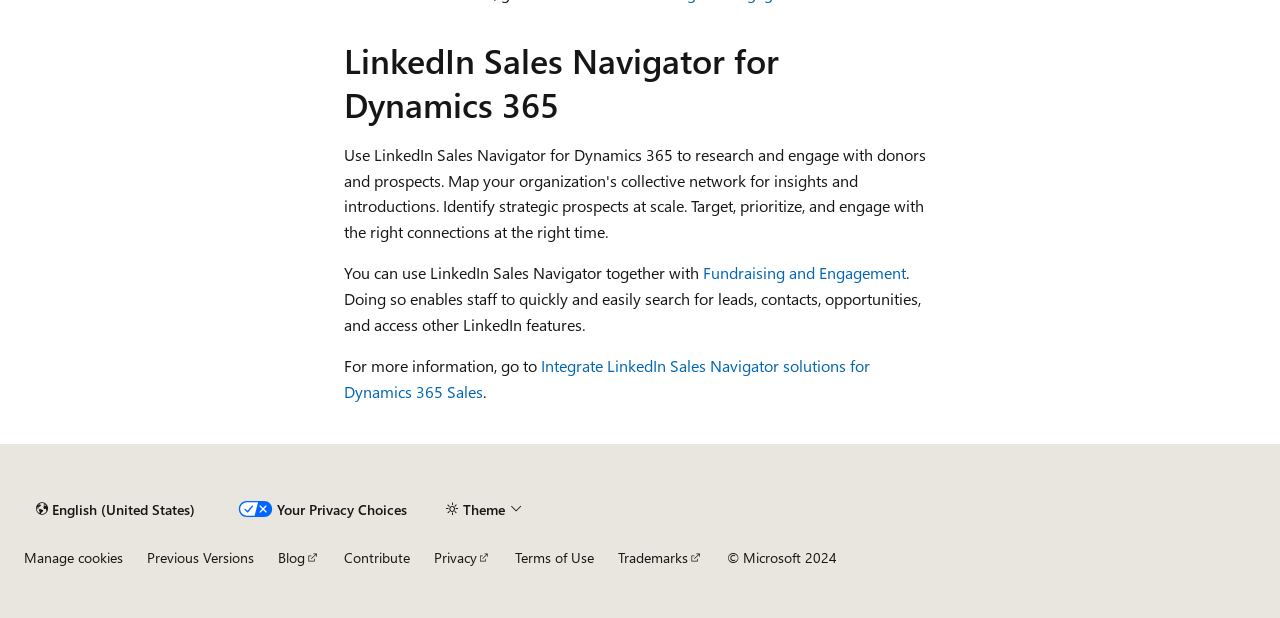Please determine the bounding box coordinates of the element to click in order to execute the following instruction: "Click the link to learn about integrating LinkedIn Sales Navigator solutions for Dynamics 365 Sales". The coordinates should be four float numbers between 0 and 1, specified as [left, top, right, bottom].

[0.269, 0.575, 0.68, 0.65]